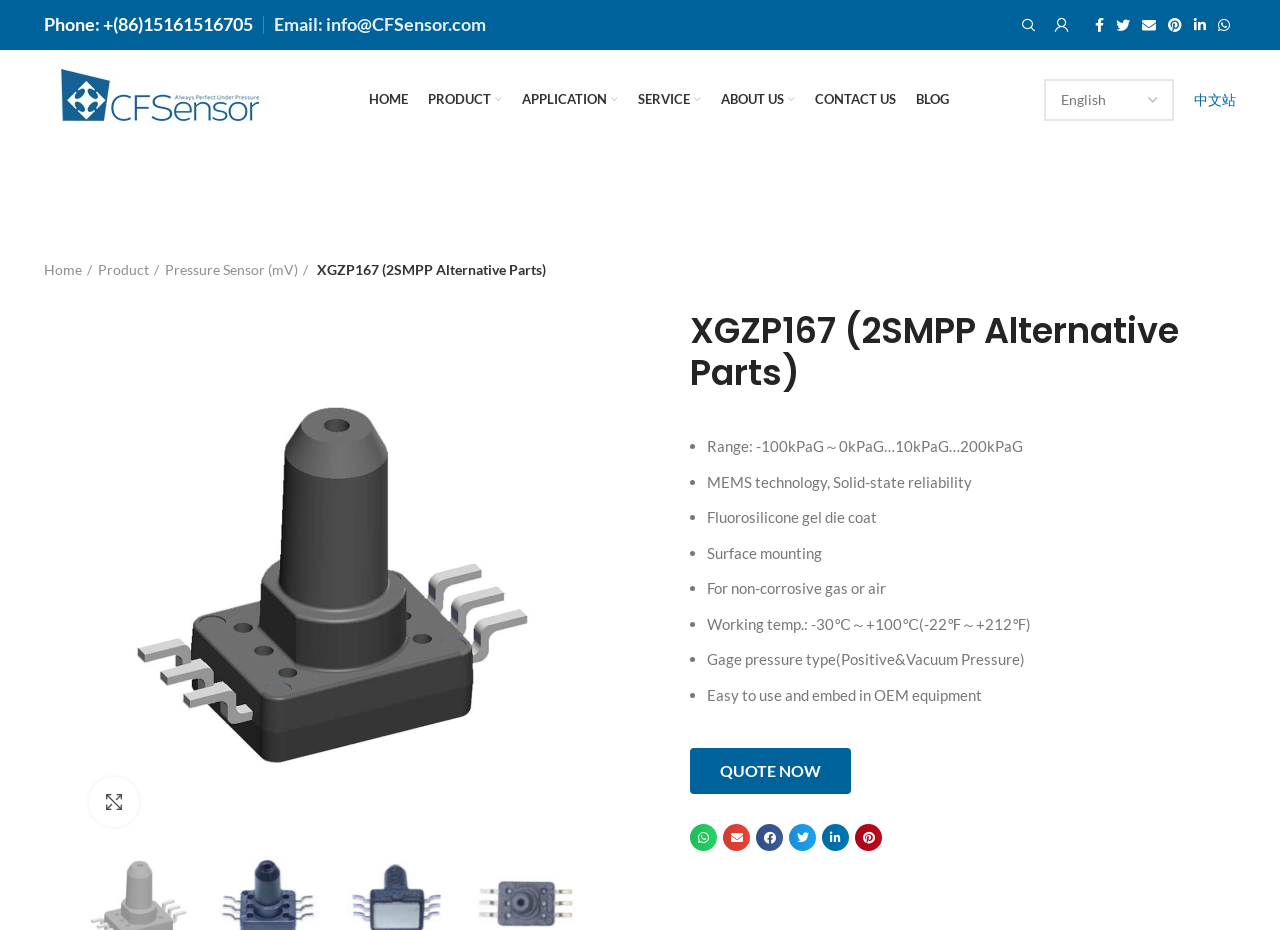Using the webpage screenshot, find the UI element described by Email: info@CFSensor.com. Provide the bounding box coordinates in the format (top-left x, top-left y, bottom-right x, bottom-right y), ensuring all values are floating point numbers between 0 and 1.

[0.214, 0.014, 0.38, 0.038]